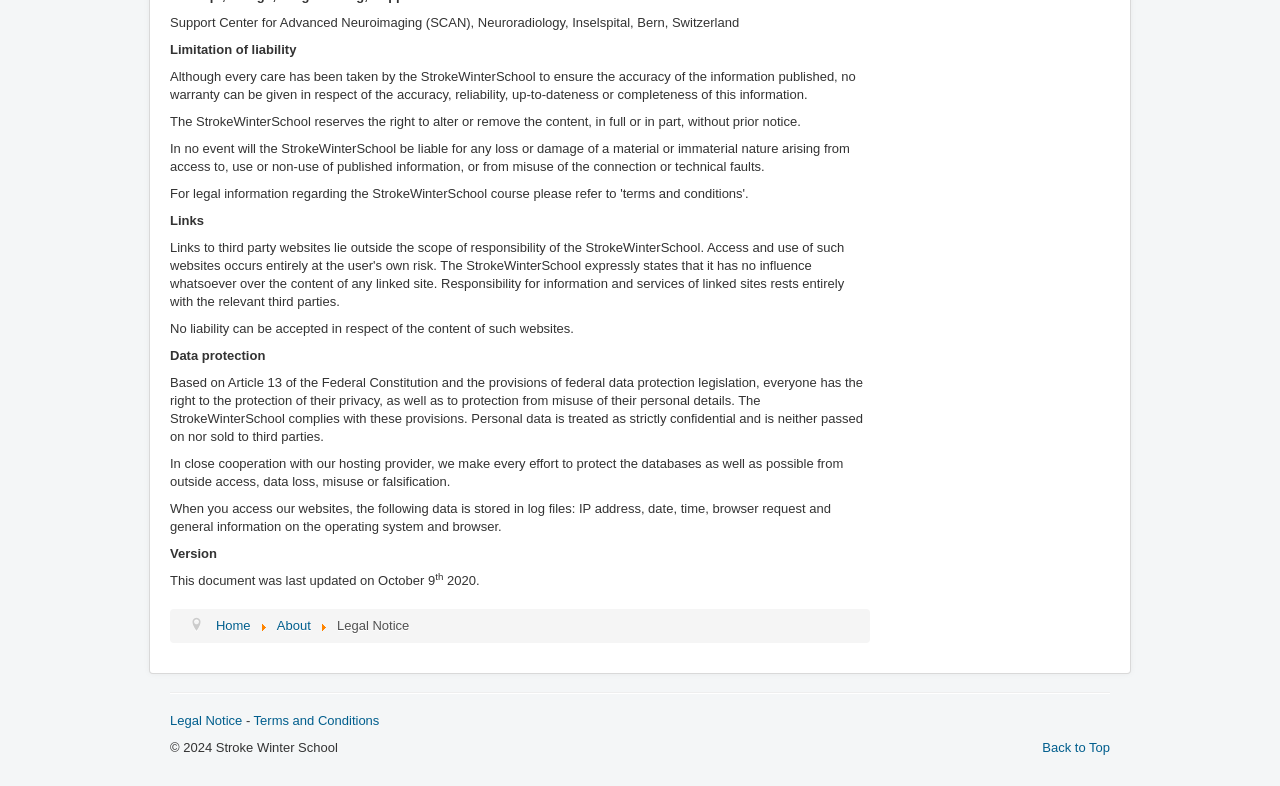Identify the bounding box coordinates for the UI element mentioned here: "Home". Provide the coordinates as four float values between 0 and 1, i.e., [left, top, right, bottom].

[0.169, 0.786, 0.196, 0.805]